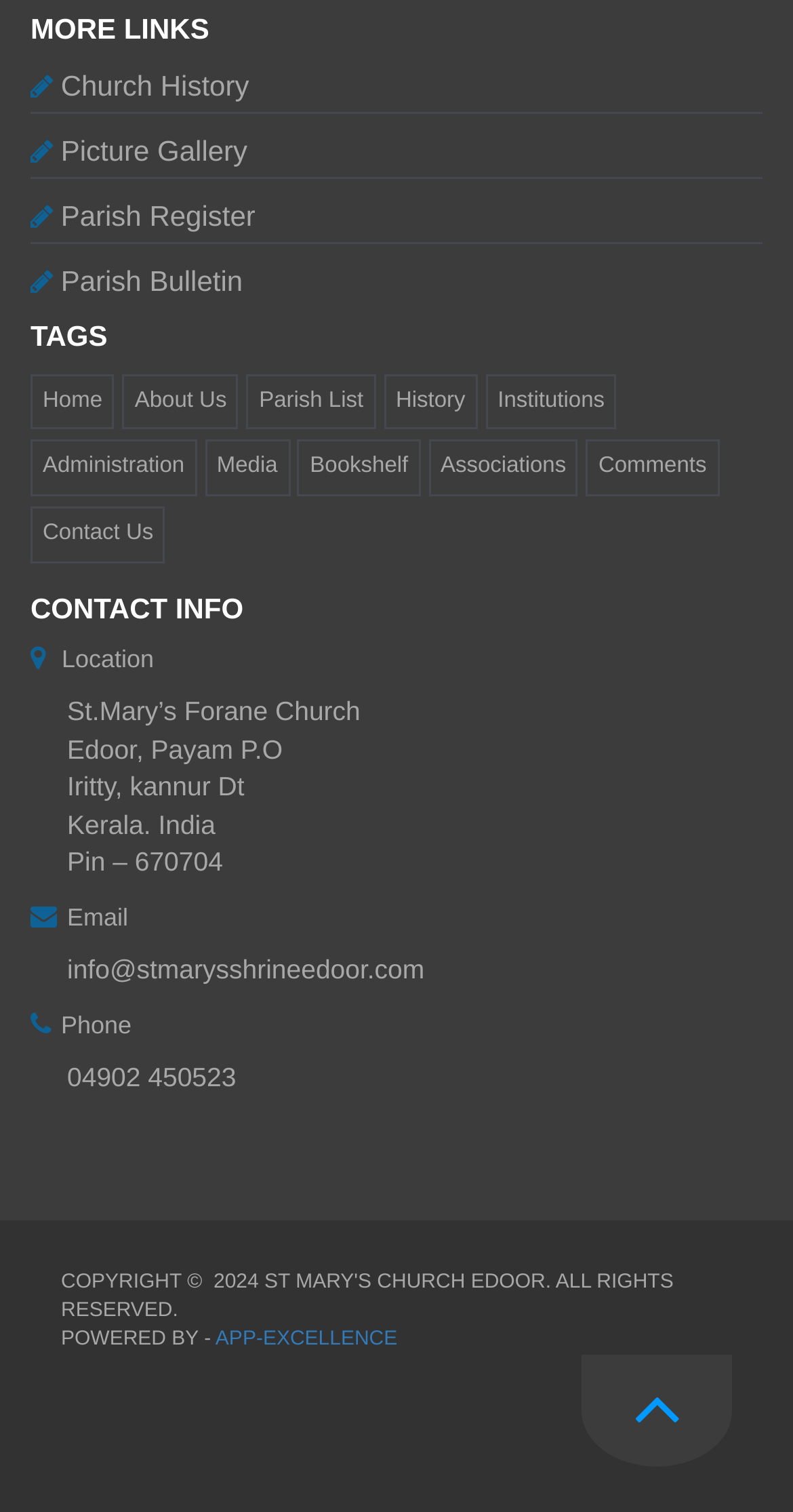Bounding box coordinates are specified in the format (top-left x, top-left y, bottom-right x, bottom-right y). All values are floating point numbers bounded between 0 and 1. Please provide the bounding box coordinate of the region this sentence describes: About Us

[0.17, 0.256, 0.286, 0.272]